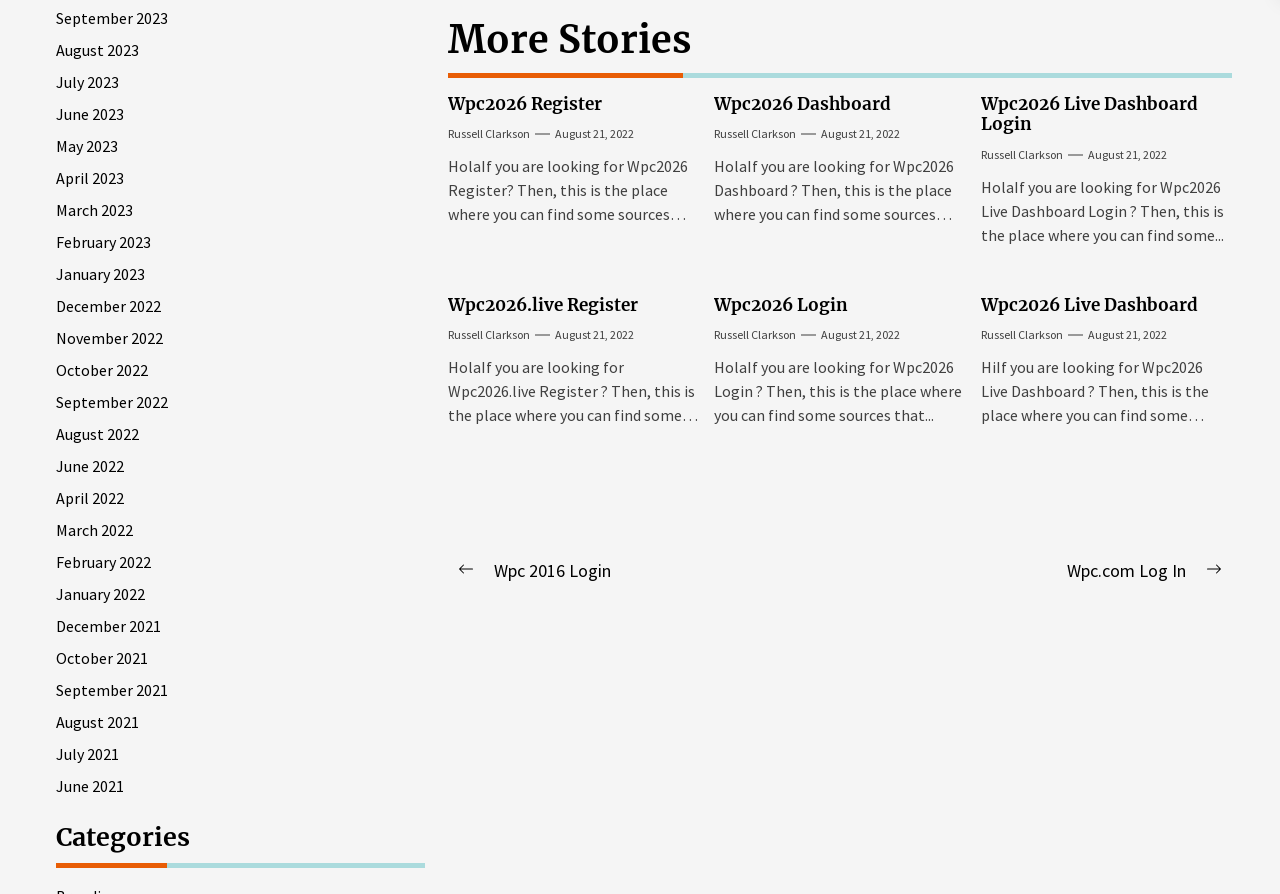What is the purpose of this webpage?
Please give a detailed answer to the question using the information shown in the image.

I analyzed the content of the webpage and found that all the articles are related to Wpc2026. The webpage seems to be providing information and resources about Wpc2026, such as registration, login, and dashboard.